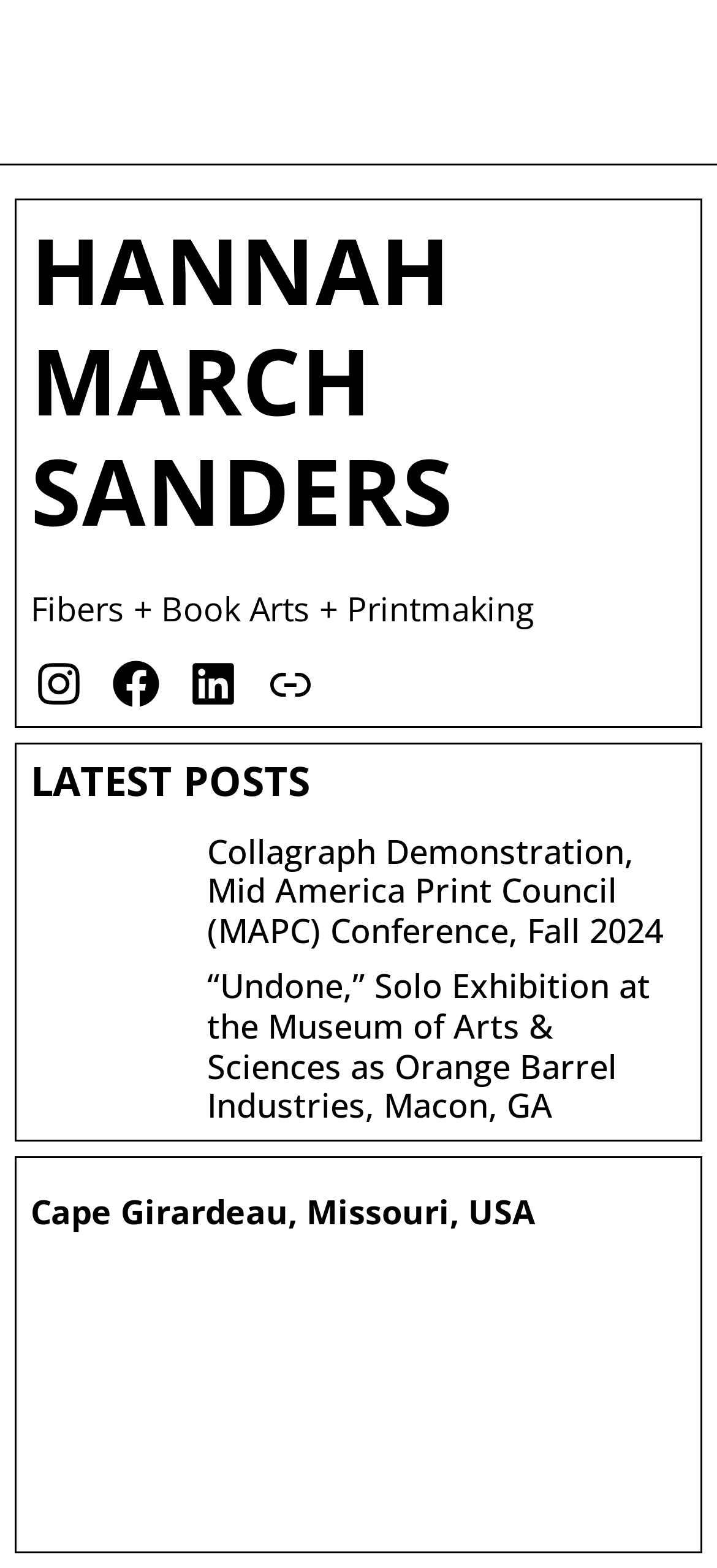Show me the bounding box coordinates of the clickable region to achieve the task as per the instruction: "View Hannah March Sanders' Instagram".

[0.043, 0.419, 0.119, 0.454]